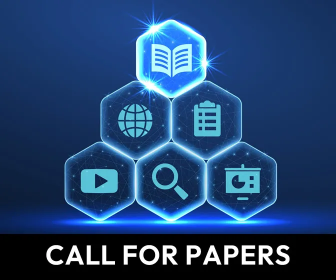Explain what the image portrays in a detailed manner.

The image features a modern and visually striking graphic titled "Call for Papers." It showcases a hexagonal layout of icons, each representing a different aspect of academic or professional contributions, set against a dynamic blue background. At the top, an open book symbolizes knowledge sharing and research. Below, the icons include a globe, representing global awareness; a clipboard, indicating document submissions; a play button, suggesting video content; a magnifying glass, implying research and inquiry; and a presentation screen, which signifies conference-style presentations. The combination of these elements visually reinforces the theme of collaboration and open dialogue in intellectual pursuits. The prominent text "CALL FOR PAPERS" in bold, white font anchors the design, inviting participation and engagement from prospective contributors.